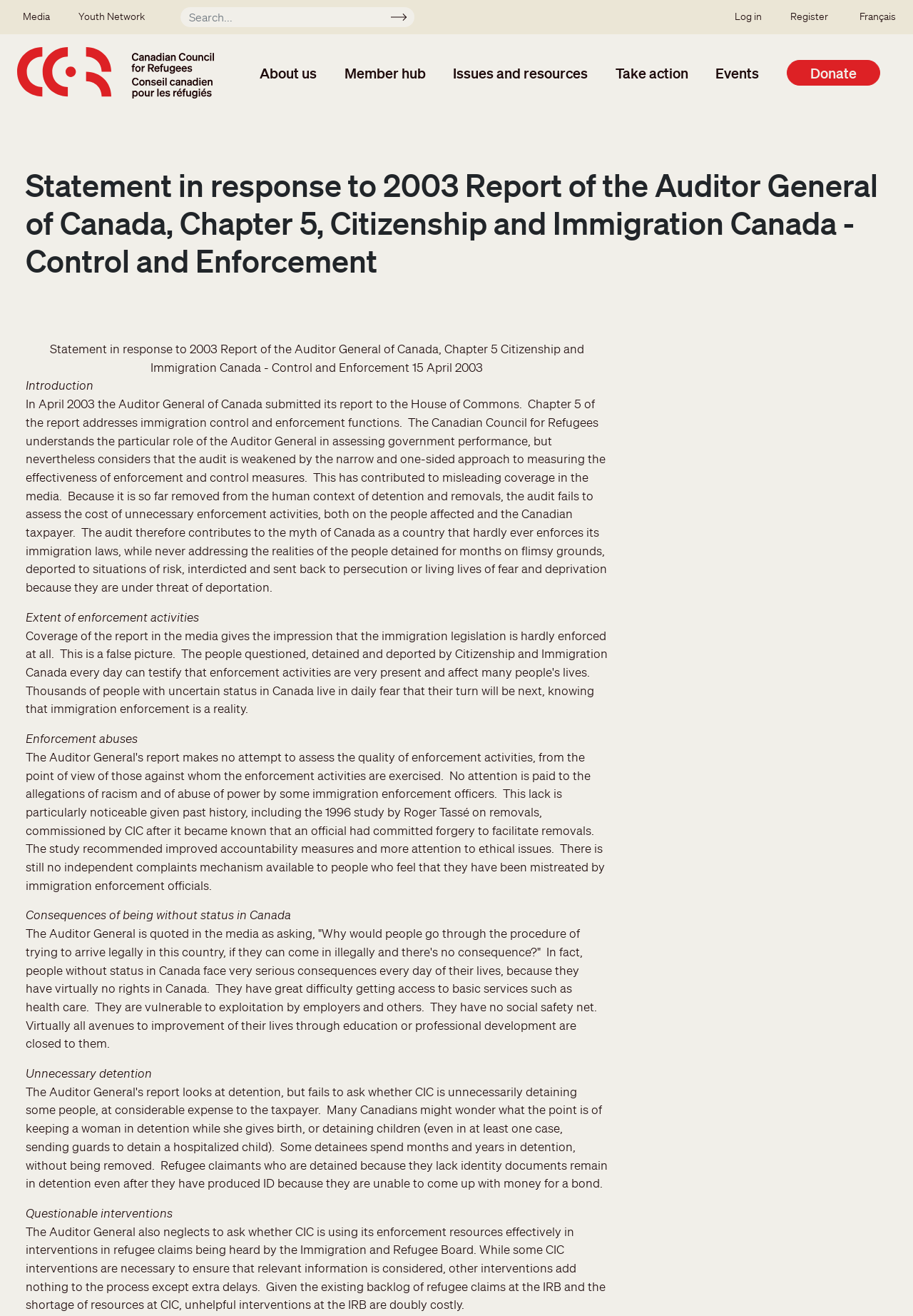Find the bounding box coordinates for the HTML element described as: "About us". The coordinates should consist of four float values between 0 and 1, i.e., [left, top, right, bottom].

[0.285, 0.046, 0.347, 0.065]